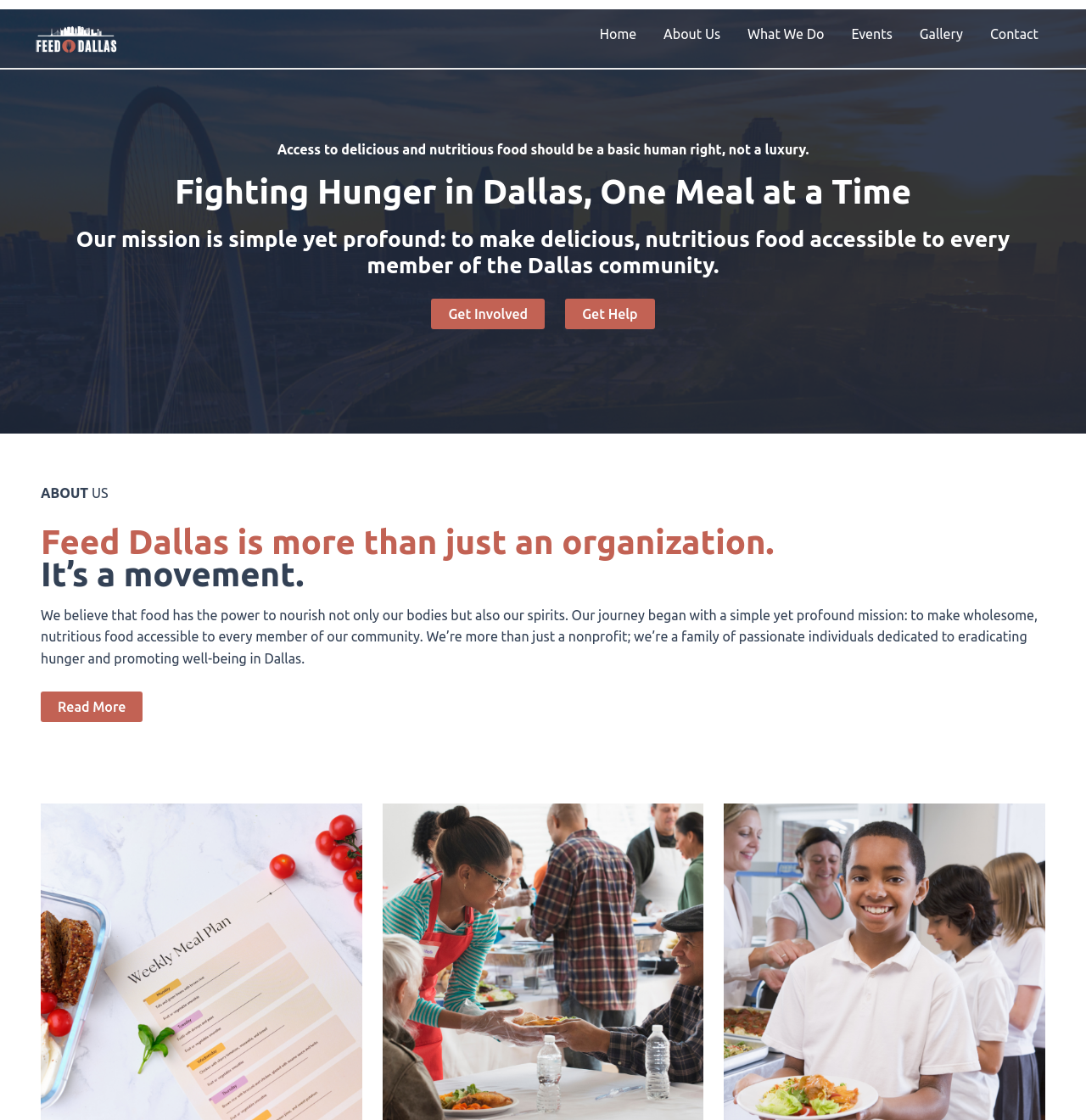Generate a thorough caption detailing the webpage content.

The webpage is about Eradicating hunger and promoting well-being in Dallas, TX. At the top left, there is a small link. Below it, there is a navigation menu with six links: Home, About Us, What We Do, Events, Gallery, and Contact, which are aligned horizontally across the top of the page.

Below the navigation menu, there is a large image that spans the entire width of the page. Above the image, there are three headings that describe the organization's mission, with the first one stating that access to nutritious food should be a basic human right. The second heading emphasizes the organization's goal of fighting hunger in Dallas, and the third heading explains the organization's mission in more detail.

To the right of the image, there are two buttons labeled "Get Involved" and "Get Help". Above these buttons, there is a heading that says "ABOUT US" in two parts, with "ABOUT" on the left and "US" on the right. Below the buttons, there is another heading that describes the organization as more than just an organization, followed by a paragraph of text that explains the organization's mission and values.

At the bottom of the page, there is a "Read More" link. Overall, the webpage has a simple and clean layout, with a focus on the organization's mission and goals.